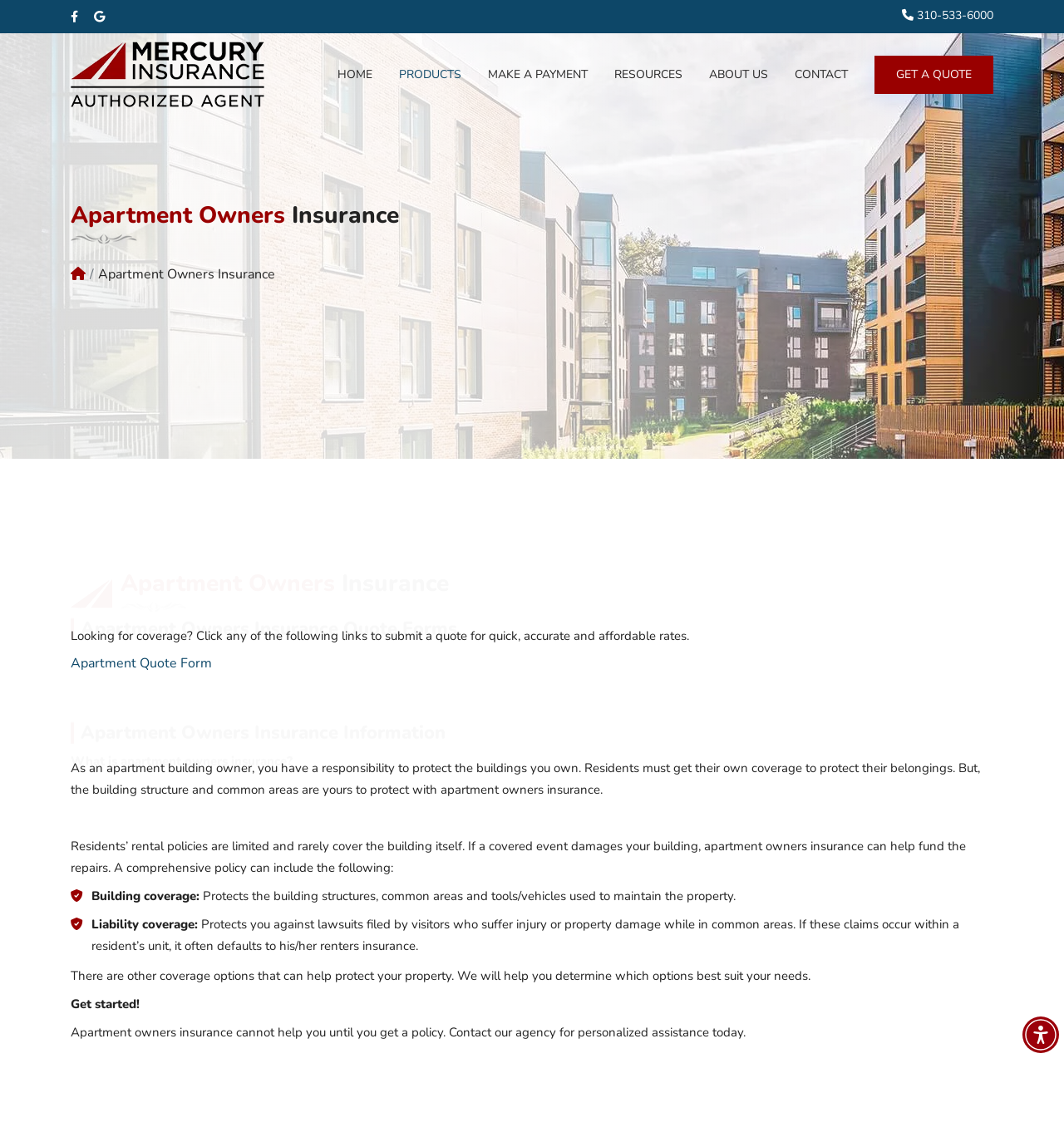What is the phone number displayed on the webpage?
Please look at the screenshot and answer using one word or phrase.

310-533-6000